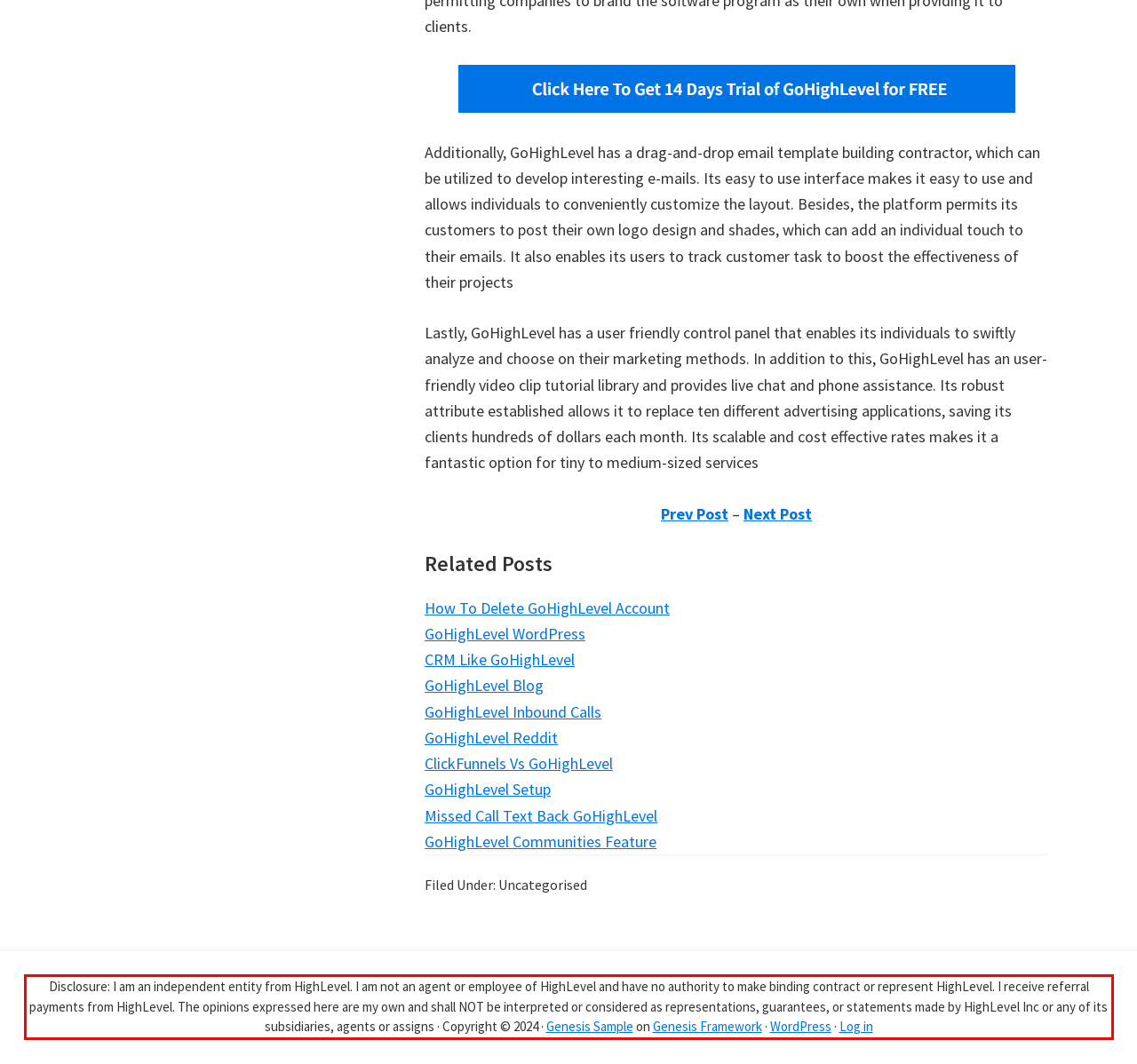Please take the screenshot of the webpage, find the red bounding box, and generate the text content that is within this red bounding box.

Disclosure: I am an independent entity from HighLevel. I am not an agent or employee of HighLevel and have no authority to make binding contract or represent HighLevel. I receive referral payments from HighLevel. The opinions expressed here are my own and shall NOT be interpreted or considered as representations, guarantees, or statements made by HighLevel Inc or any of its subsidiaries, agents or assigns · Copyright © 2024 · Genesis Sample on Genesis Framework · WordPress · Log in